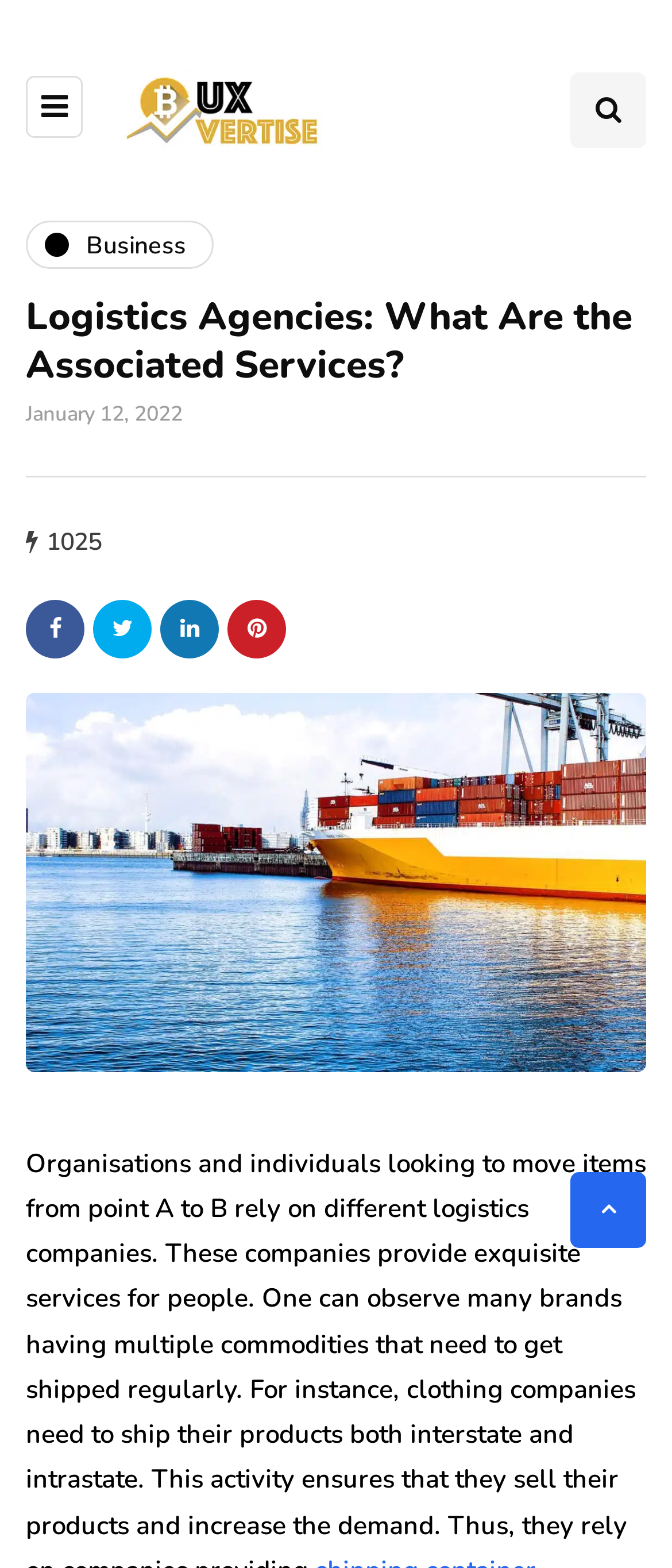Determine the bounding box coordinates for the region that must be clicked to execute the following instruction: "scroll to top".

[0.849, 0.748, 0.962, 0.796]